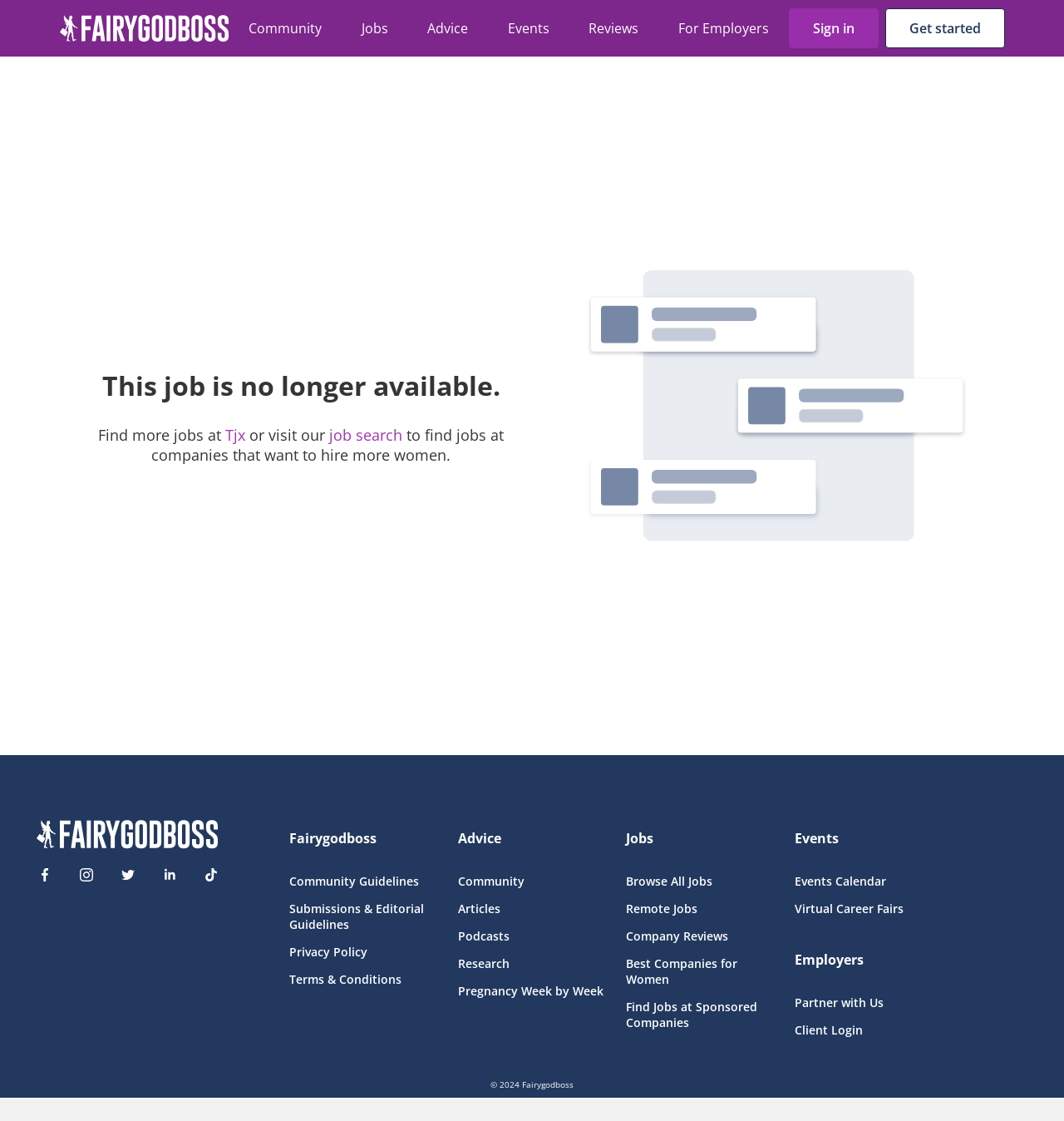How many main categories are there in the top navigation menu?
Provide a comprehensive and detailed answer to the question.

The top navigation menu has links to 'Community', 'Jobs', 'Advice', 'Events', 'Reviews', and 'For Employers'. Counting these links, there are 6 main categories in the top navigation menu.